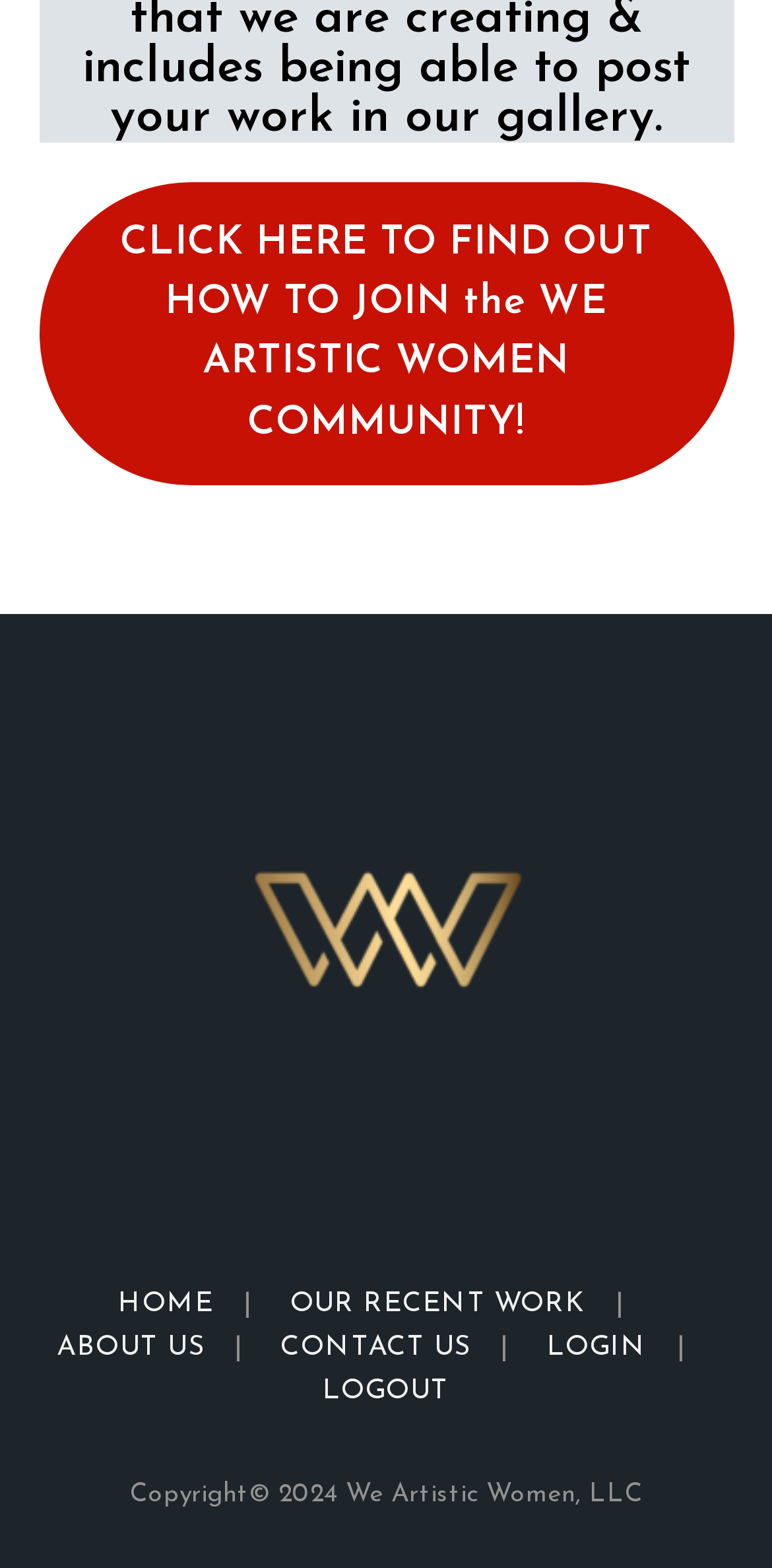Locate the bounding box of the UI element defined by this description: "Home". The coordinates should be given as four float numbers between 0 and 1, formatted as [left, top, right, bottom].

[0.153, 0.822, 0.277, 0.841]